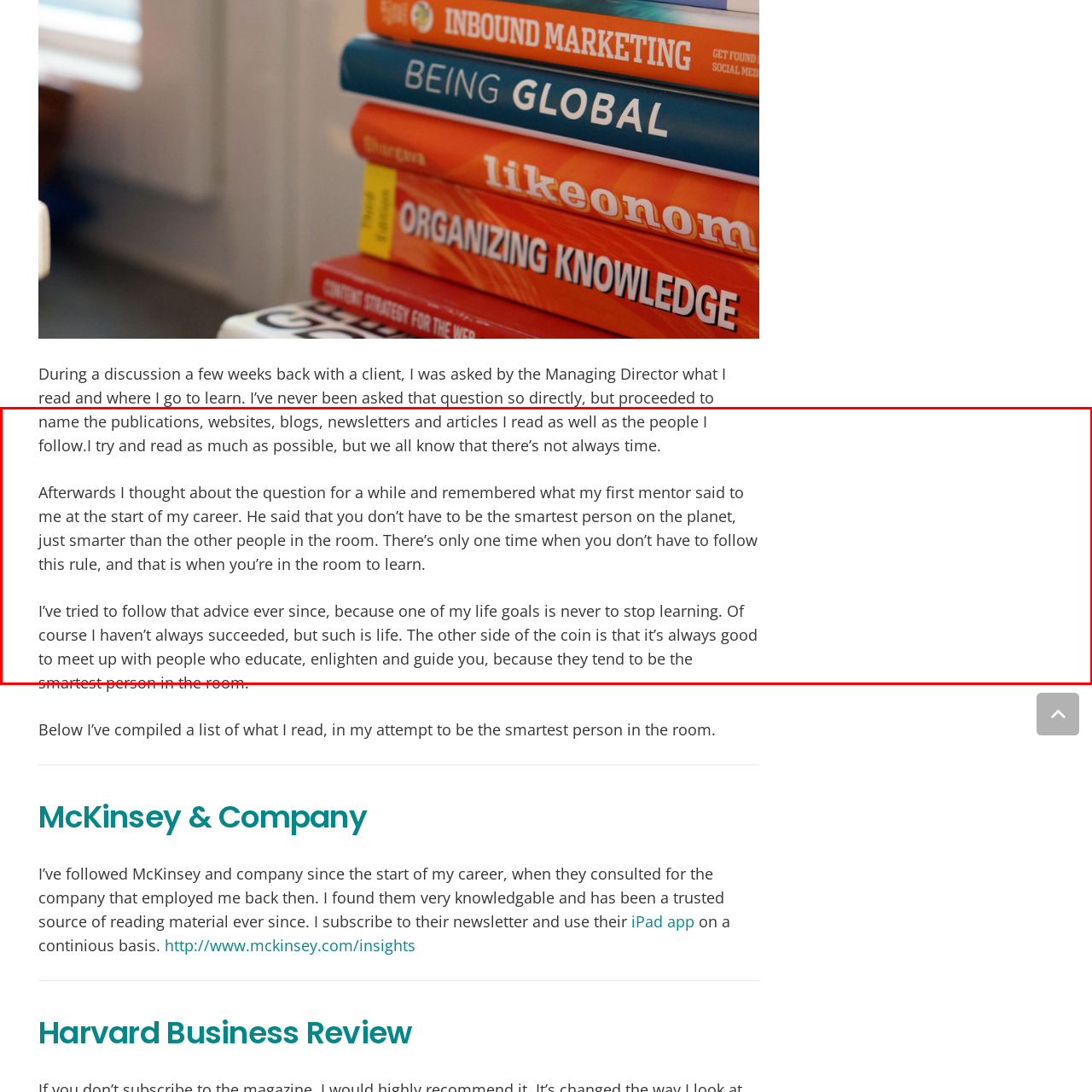Concentrate on the section within the teal border, What is the speaker's commitment? 
Provide a single word or phrase as your answer.

Lifelong learning